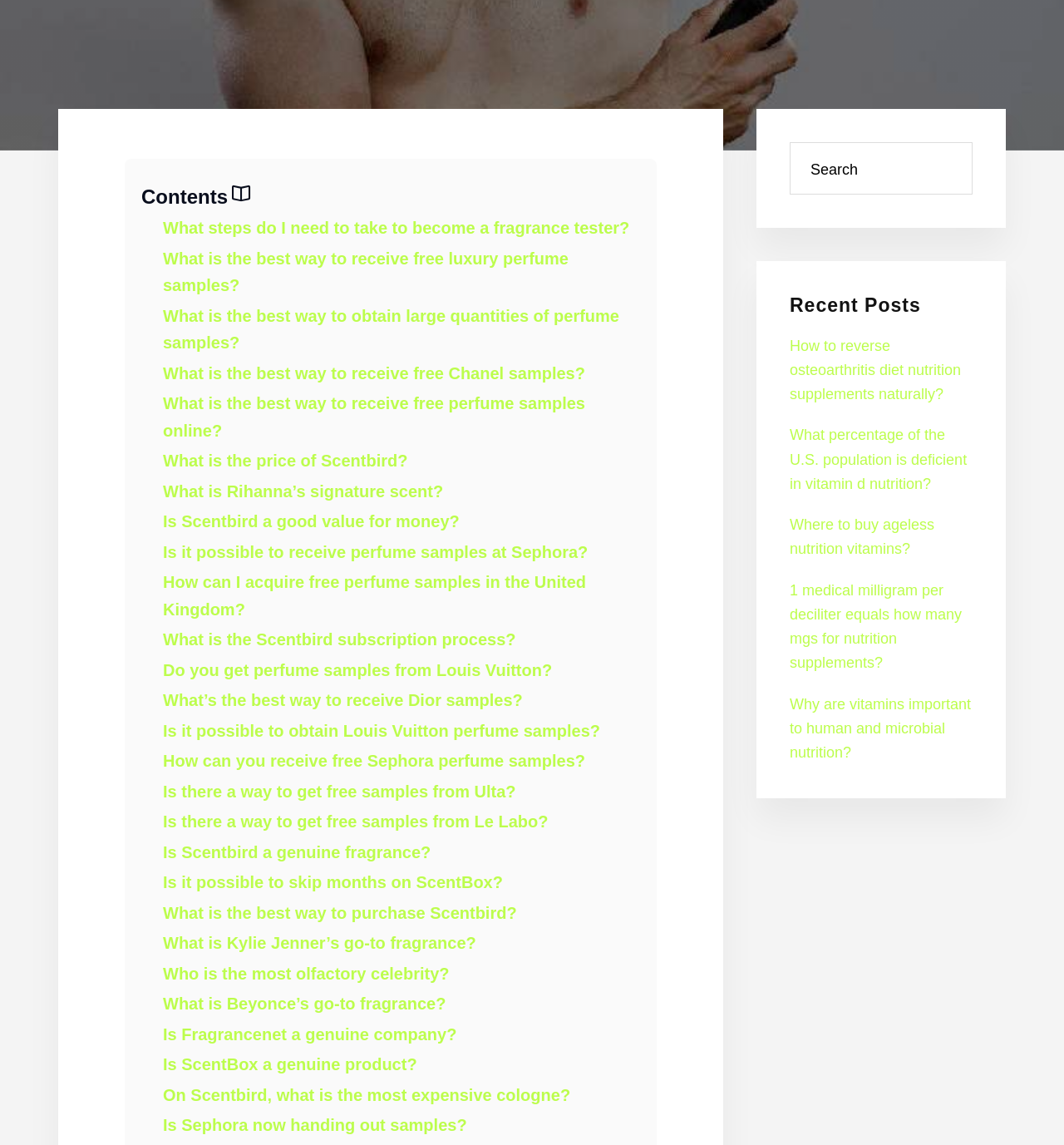Please find the bounding box for the UI element described by: "parent_node: Search name="s" placeholder="Search"".

[0.742, 0.124, 0.914, 0.17]